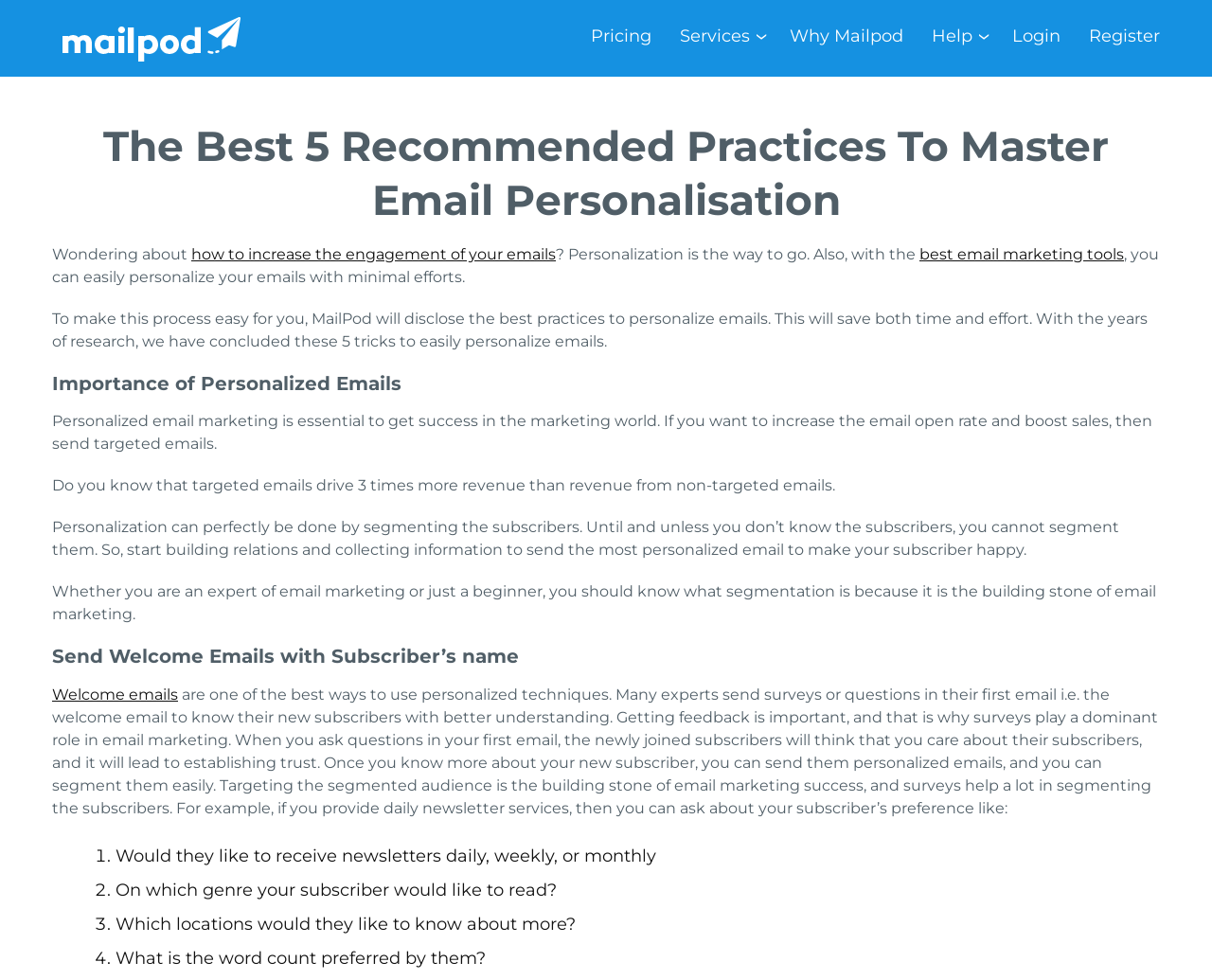Find the bounding box coordinates of the clickable area required to complete the following action: "Sign up with 'Register'".

[0.887, 0.014, 0.969, 0.062]